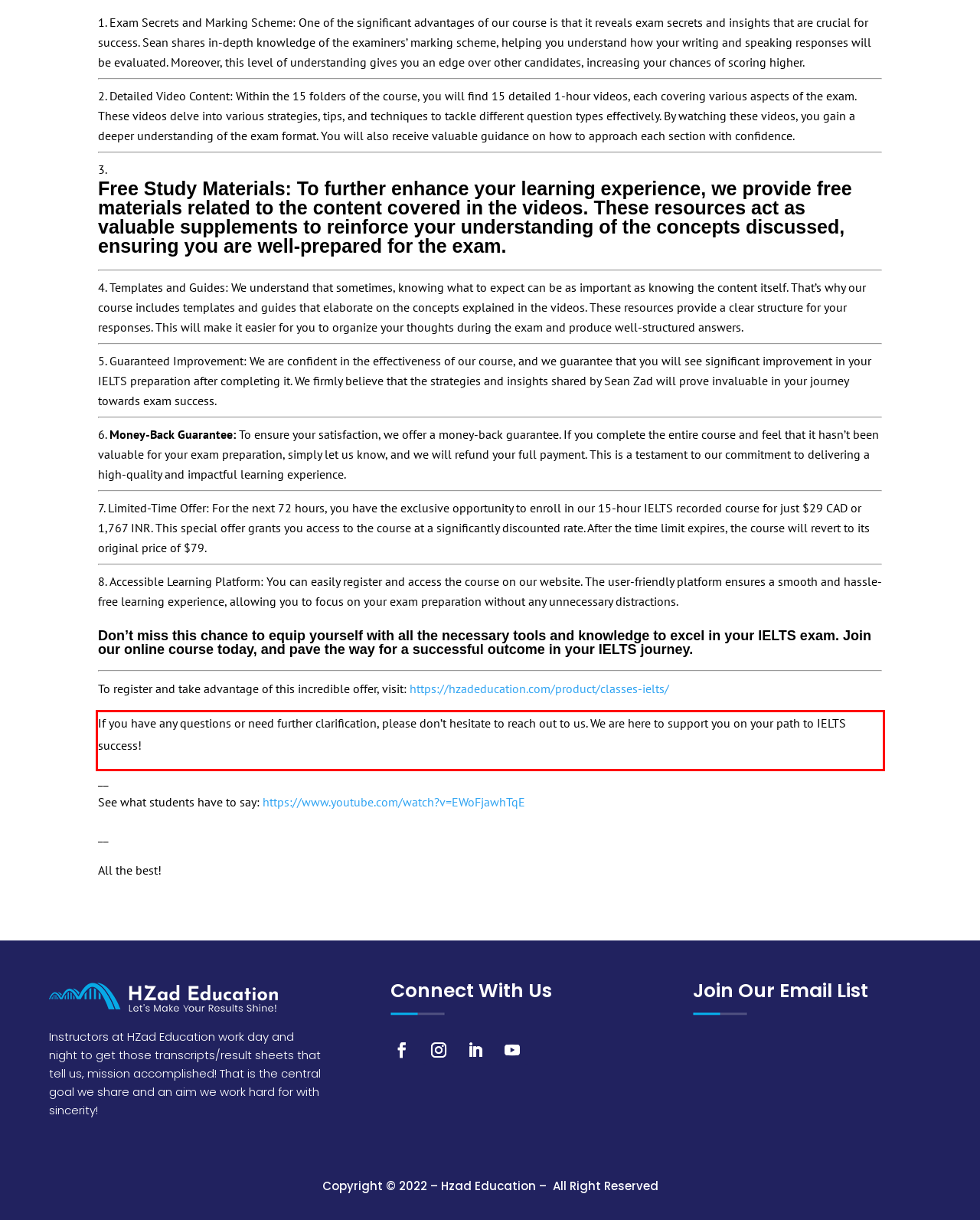Using the provided webpage screenshot, identify and read the text within the red rectangle bounding box.

If you have any questions or need further clarification, please don’t hesitate to reach out to us. We are here to support you on your path to IELTS success!